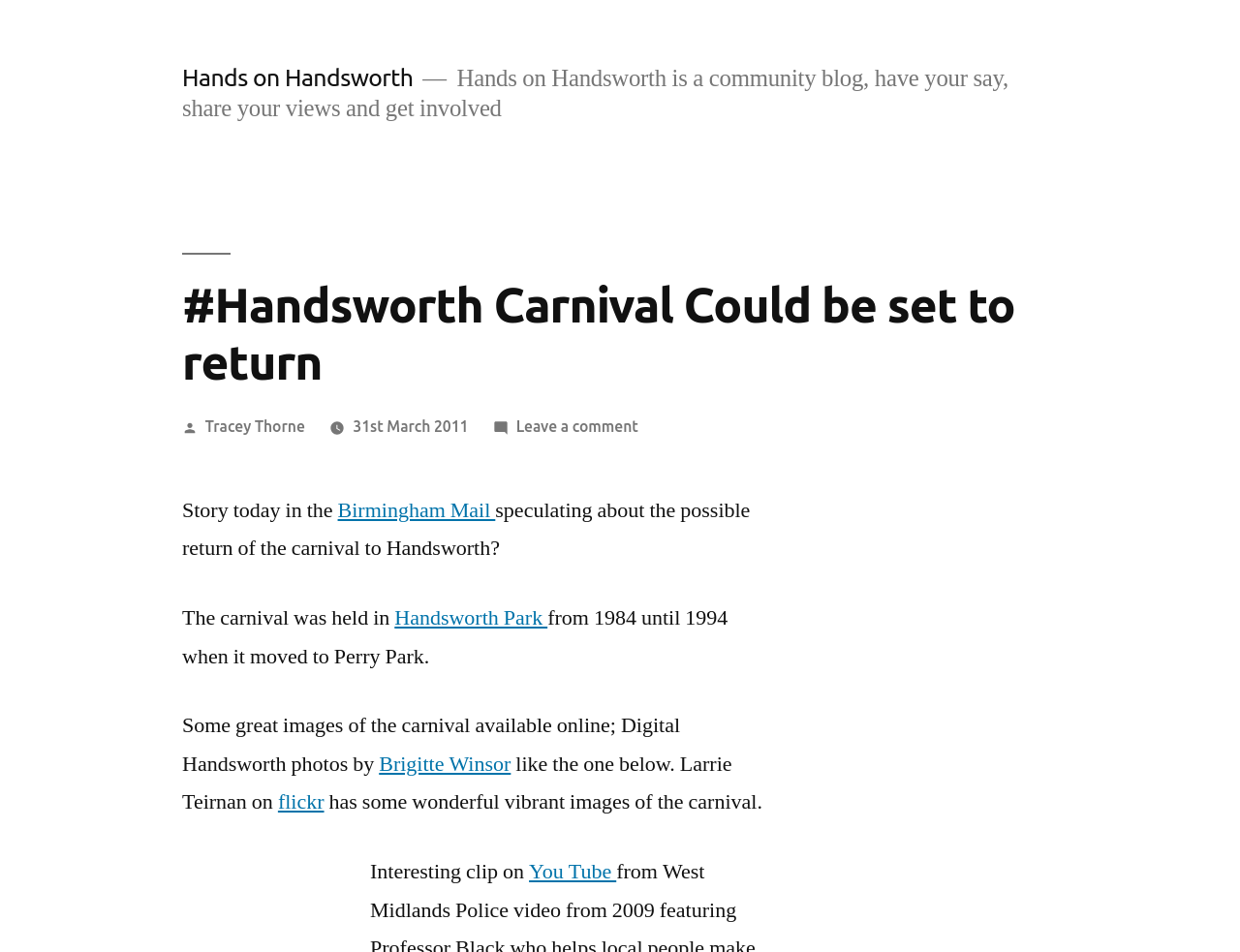Determine the primary headline of the webpage.

#Handsworth Carnival Could be set to return